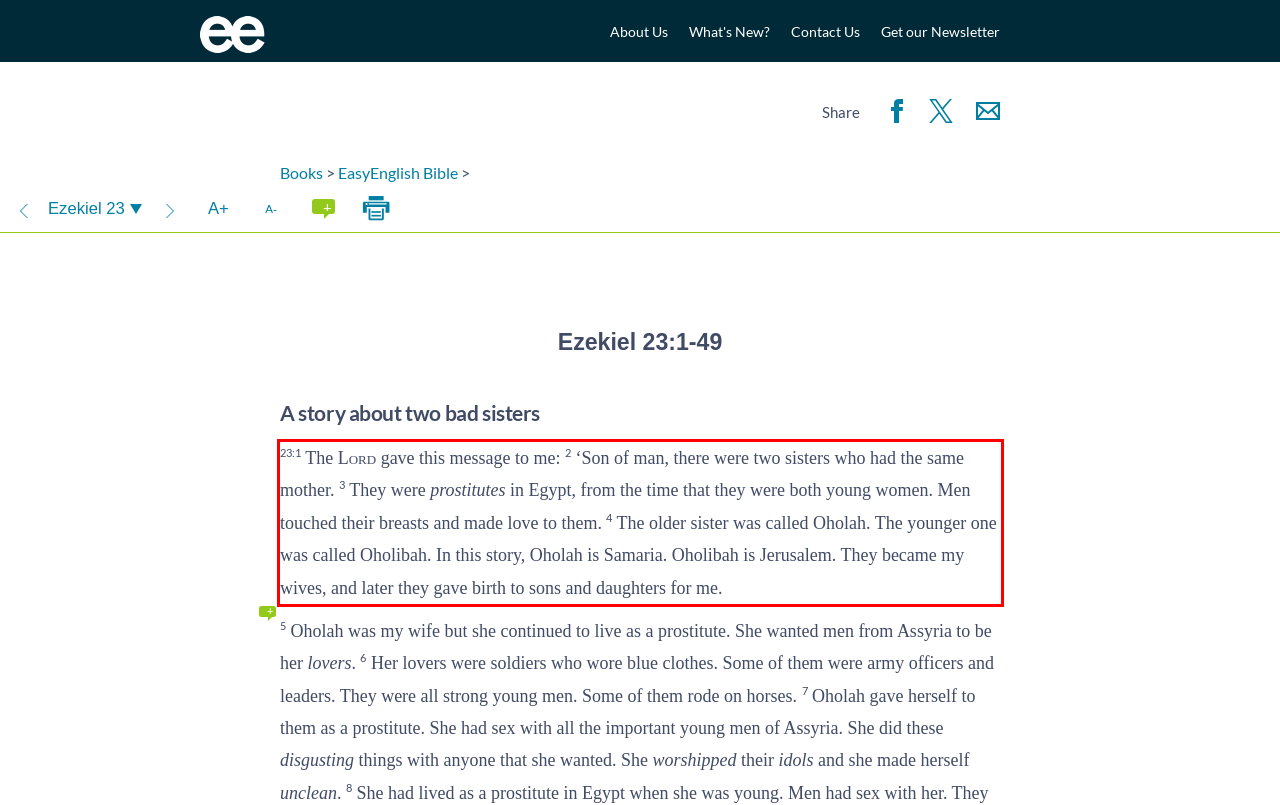Please identify and extract the text content from the UI element encased in a red bounding box on the provided webpage screenshot.

1 The Lord gave this message to me: 2 ‘Son of man, there were two sisters who had the same mother. 3 They were prostitutes in Egypt, from the time that they were both young women. Men touched their breasts and made love to them. 4 The older sister was called Oholah. The younger one was called Oholibah. In this story, Oholah is Samaria. Oholibah is Jerusalem. They became my wives, and later they gave birth to sons and daughters for me.